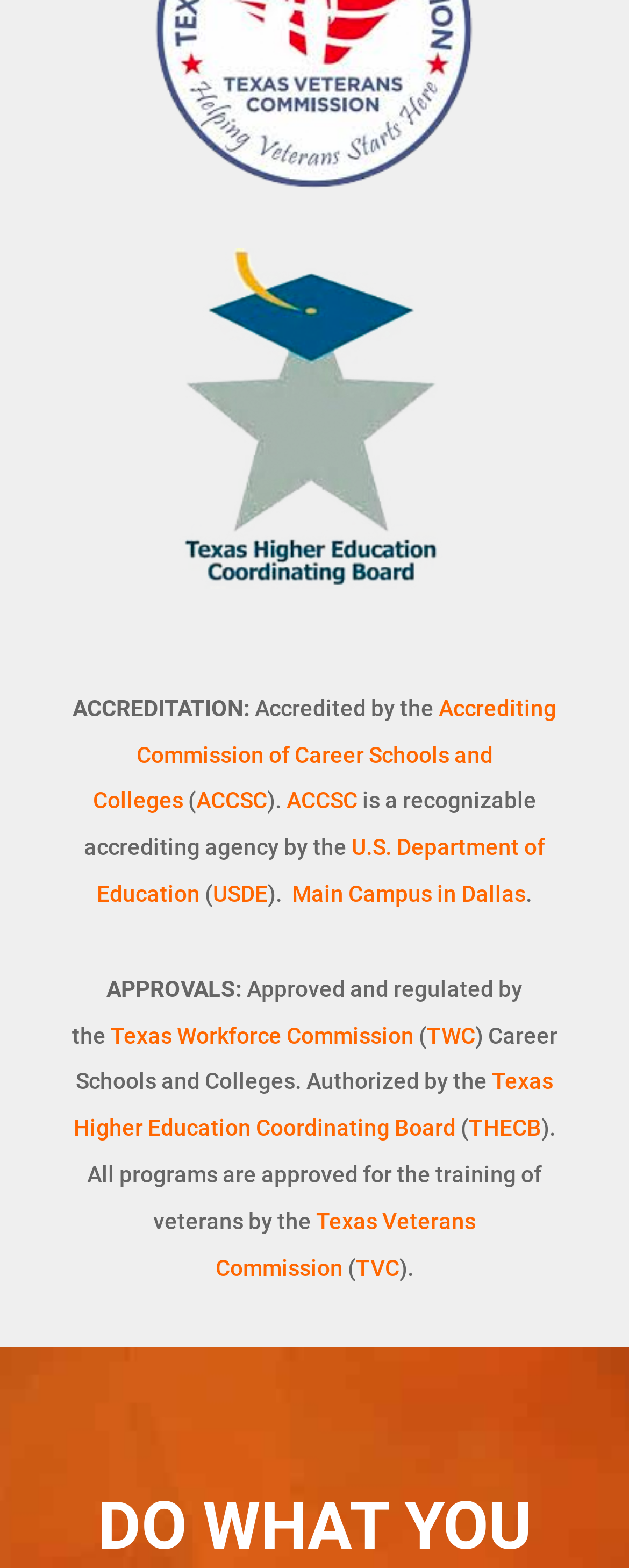Provide the bounding box coordinates of the section that needs to be clicked to accomplish the following instruction: "Click the link to Texas Higher Education Board."

[0.23, 0.36, 0.77, 0.379]